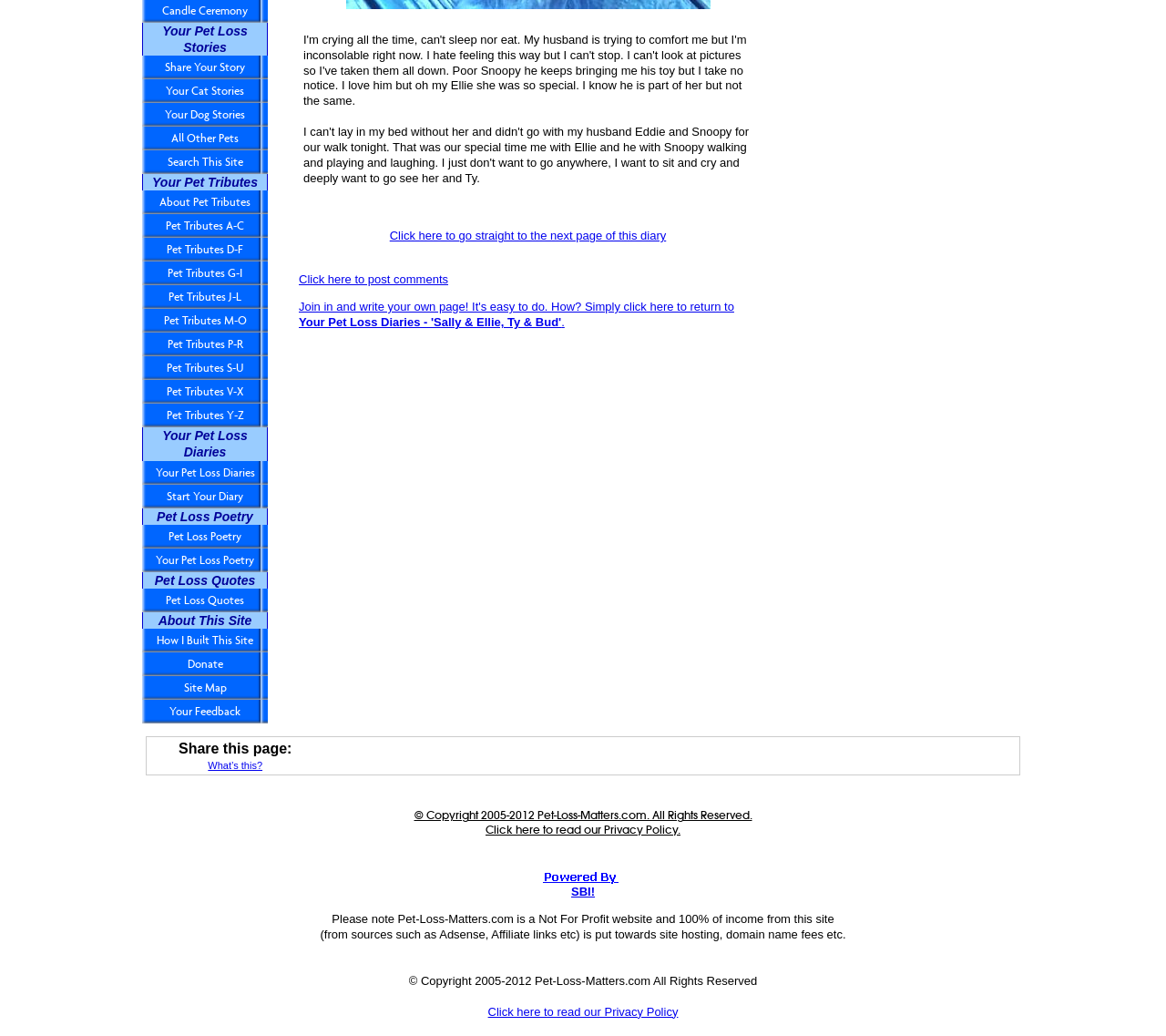Please find the bounding box for the following UI element description. Provide the coordinates in (top-left x, top-left y, bottom-right x, bottom-right y) format, with values between 0 and 1: Your Pet Loss Poetry

[0.122, 0.529, 0.23, 0.552]